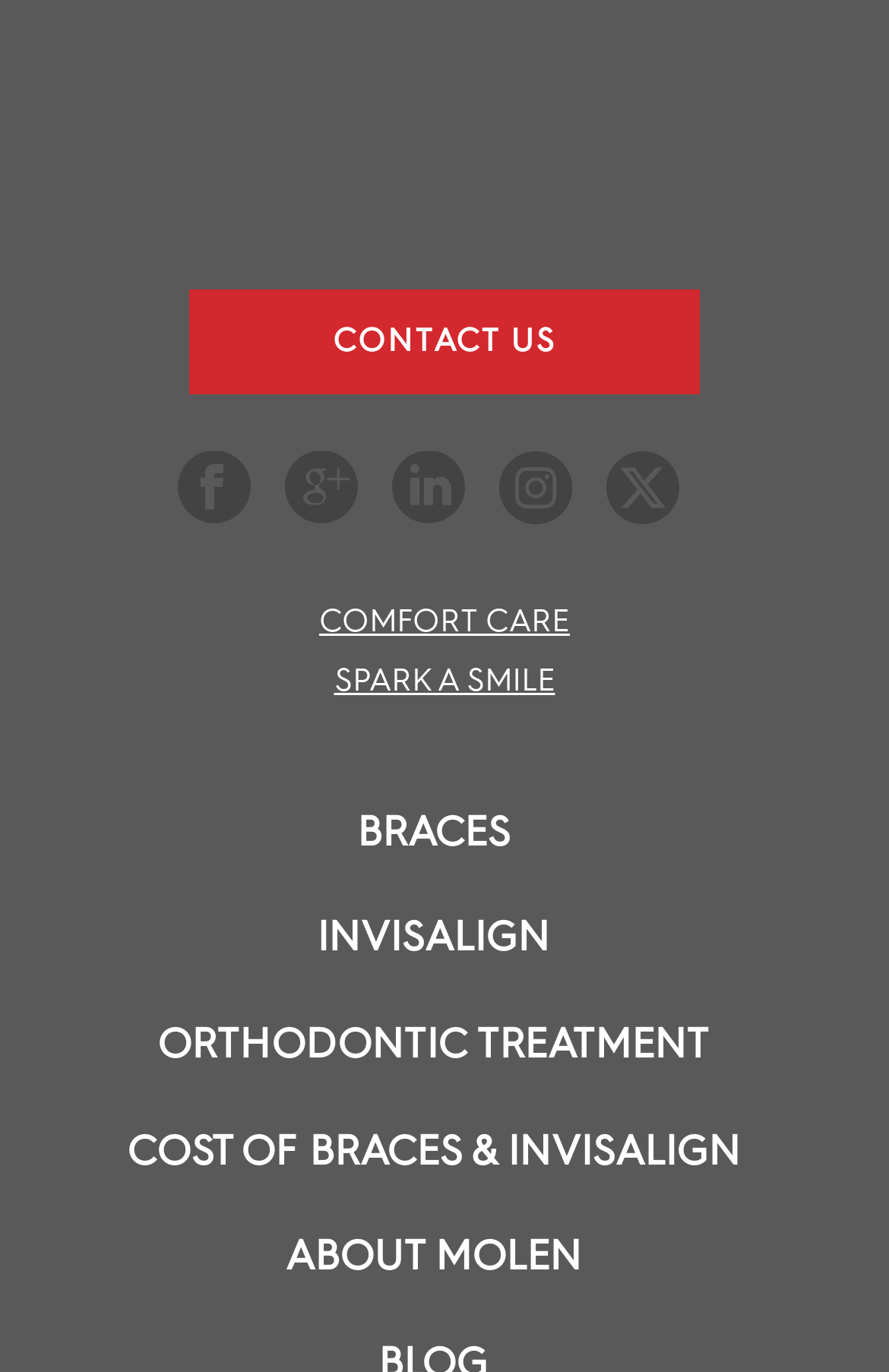Can you find the bounding box coordinates of the area I should click to execute the following instruction: "Follow us on Facebook"?

[0.199, 0.329, 0.281, 0.388]